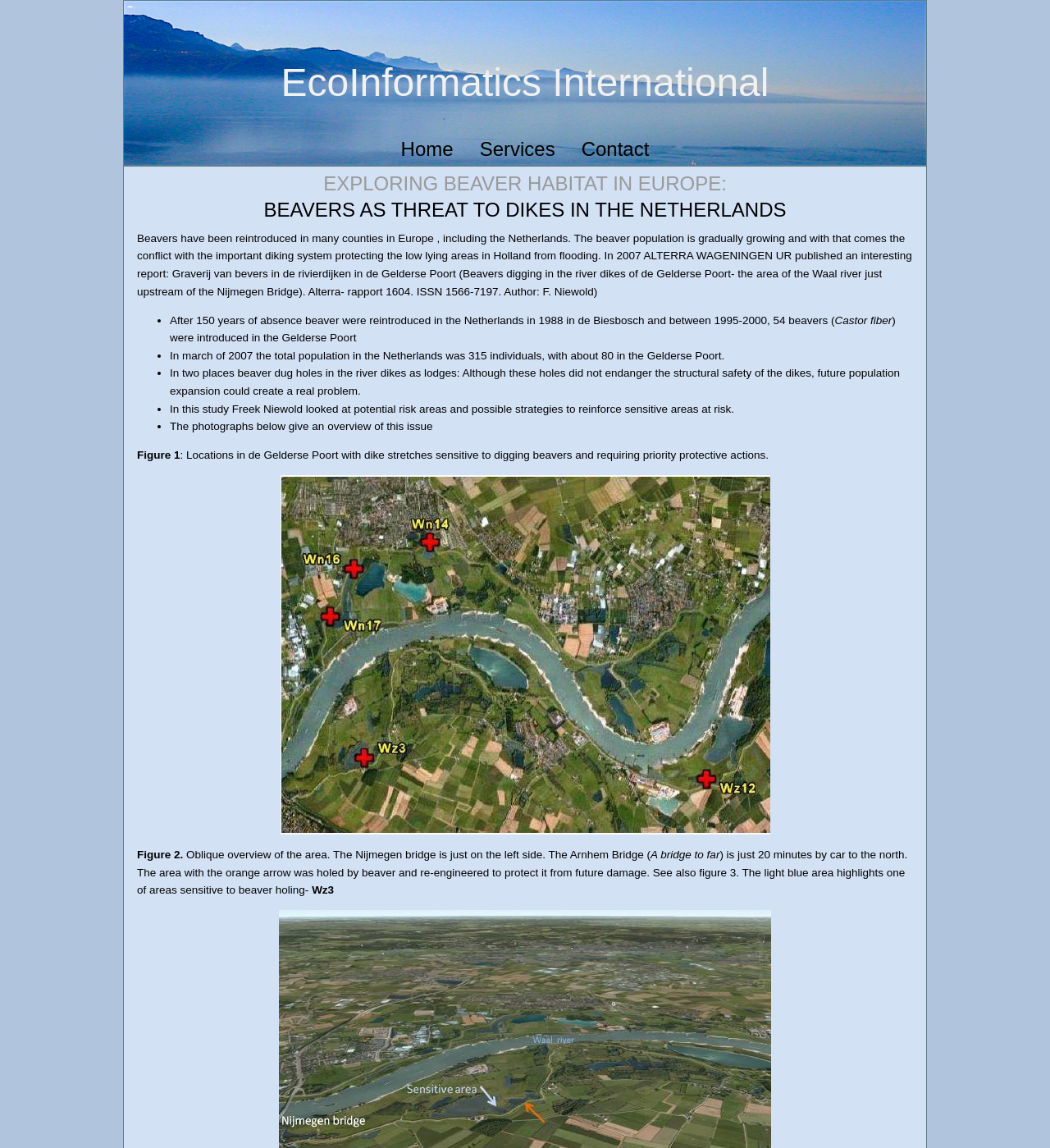What is the approximate number of beavers in the Gelderse Poort in 2007? Using the information from the screenshot, answer with a single word or phrase.

80